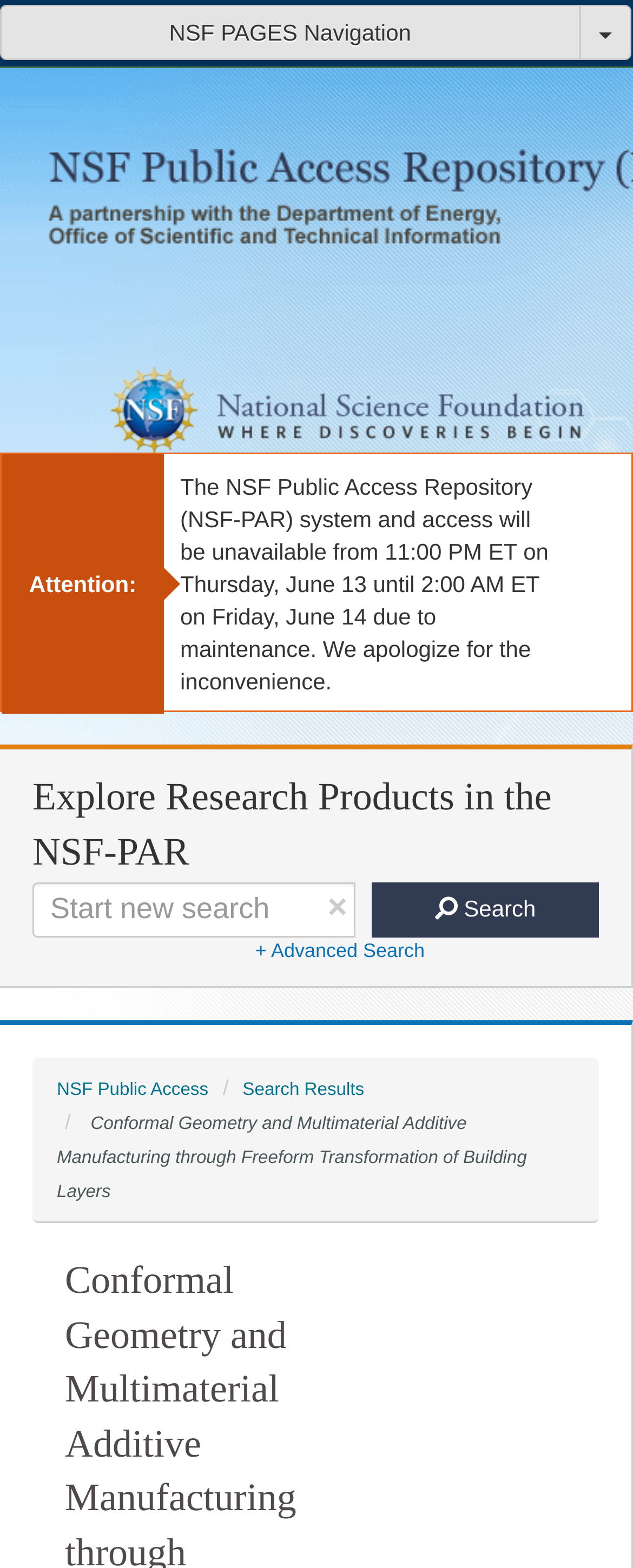Based on the image, please elaborate on the answer to the following question:
What is the maintenance schedule for NSF-PAR?

According to the notice on the webpage, the NSF Public Access Repository (NSF-PAR) system and access will be unavailable from 11:00 PM ET on Thursday, June 13 until 2:00 AM ET on Friday, June 14 due to maintenance.